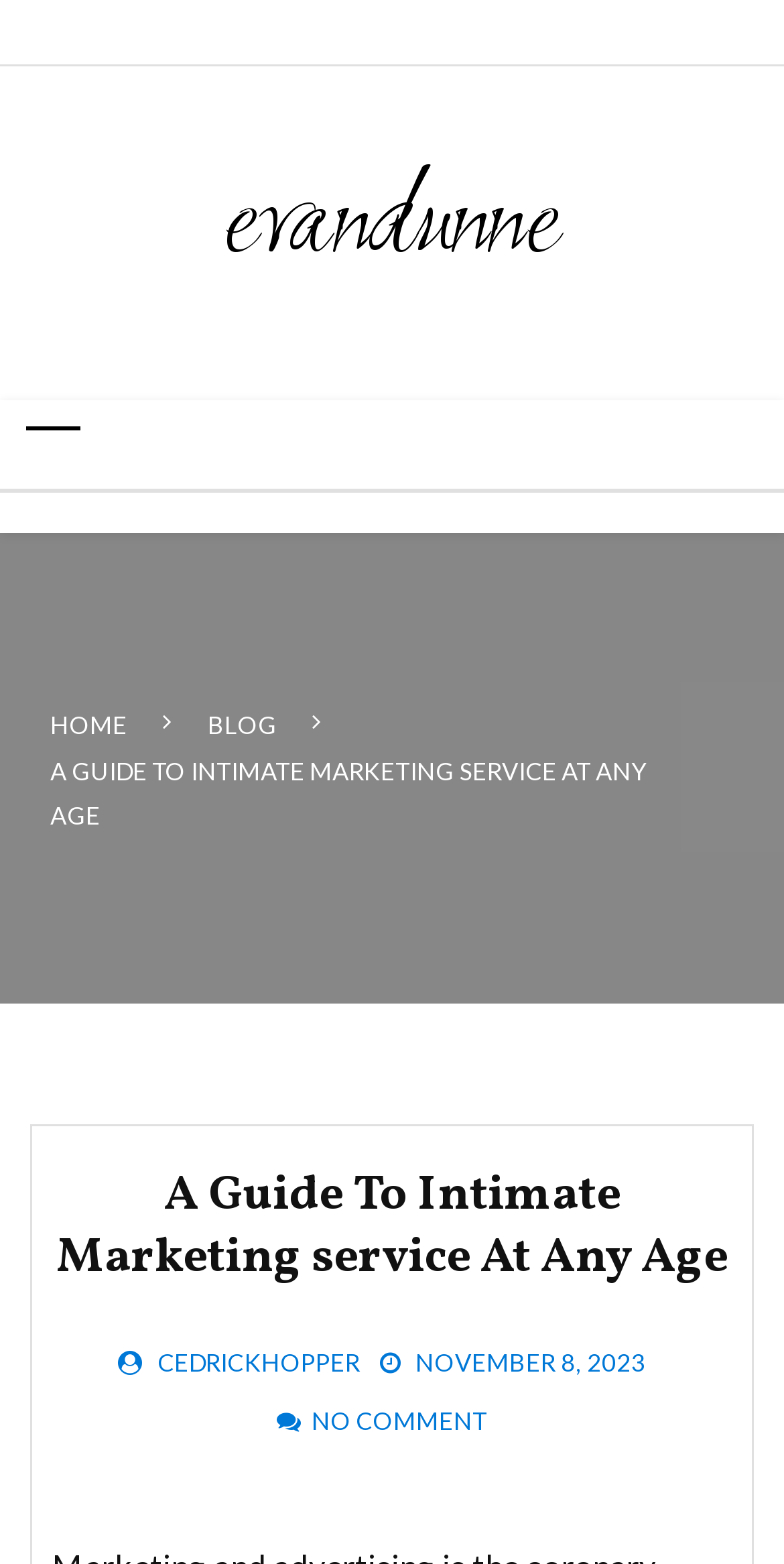What is the date of the blog post?
Using the image, elaborate on the answer with as much detail as possible.

The date of the blog post can be found at the bottom of the webpage, where it says 'NOVEMBER 8, 2023' as a link element.